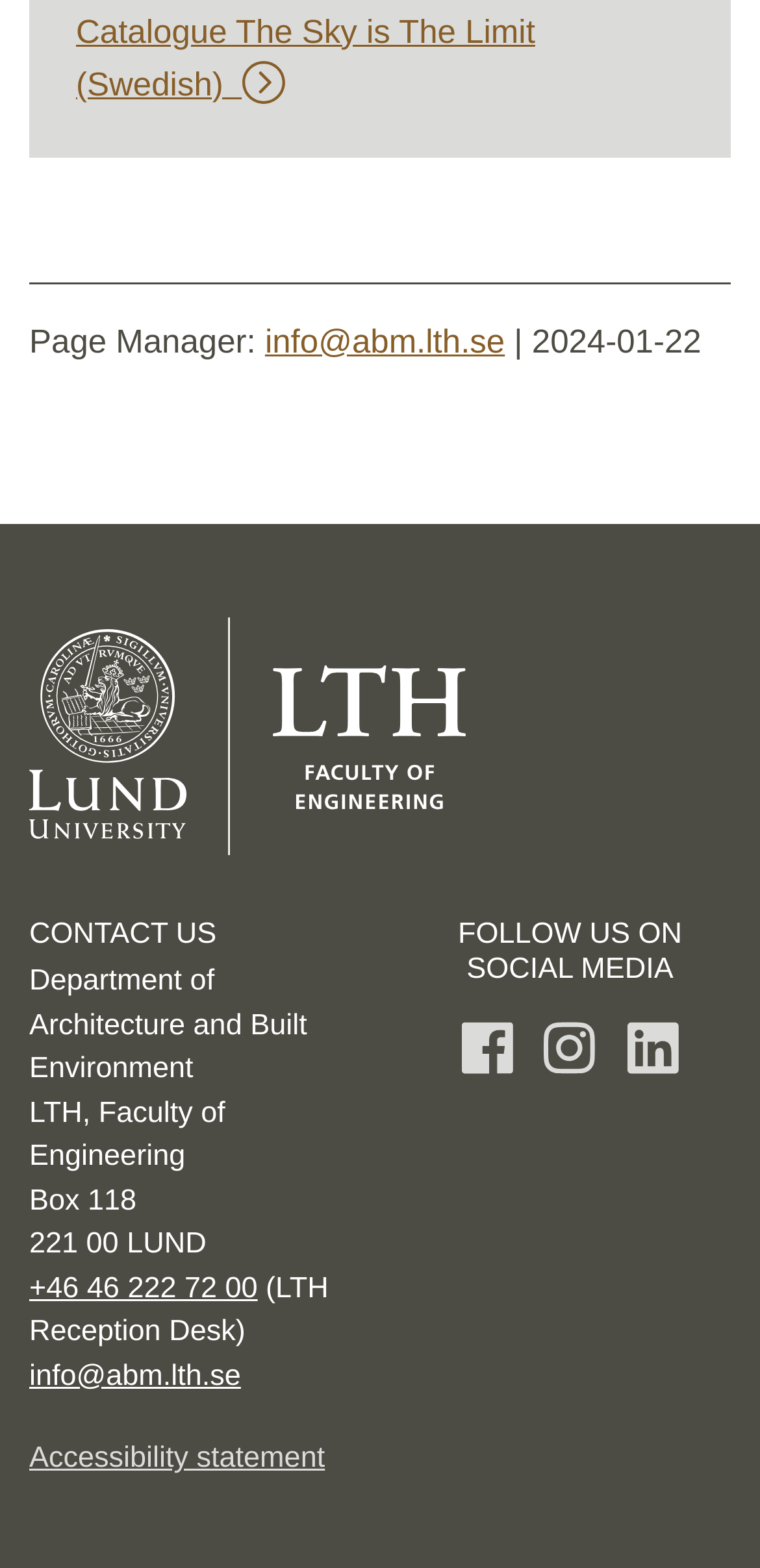What is the email address of the page manager?
Can you offer a detailed and complete answer to this question?

I found the email address of the page manager by looking at the link 'info@abm.lth.se' which is located next to the text 'Page Manager:'.